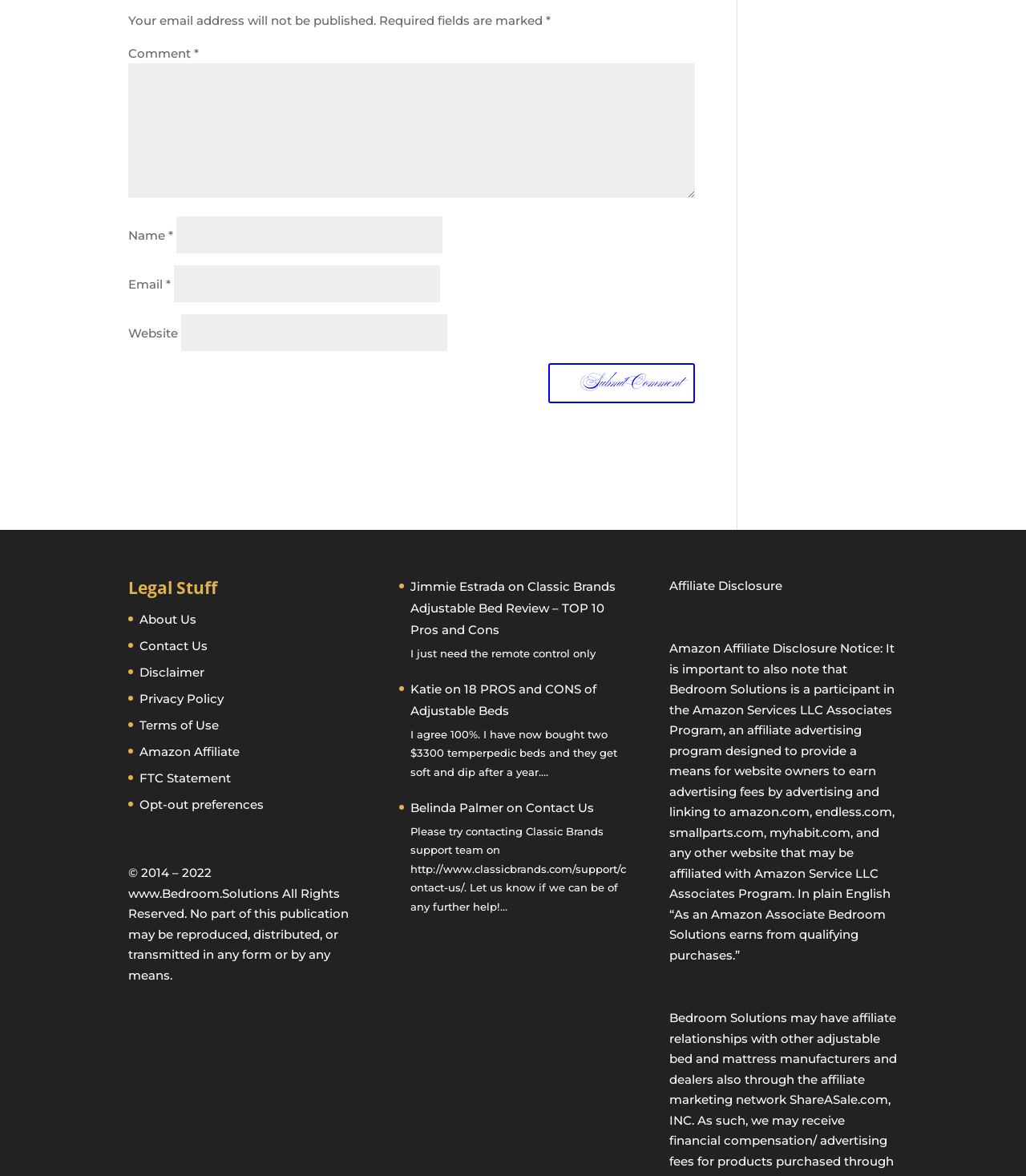Answer the question in one word or a short phrase:
What is the name of the author of the article with the link 'Classic Brands Adjustable Bed Review – TOP 10 Pros and Cons'?

Jimmie Estrada